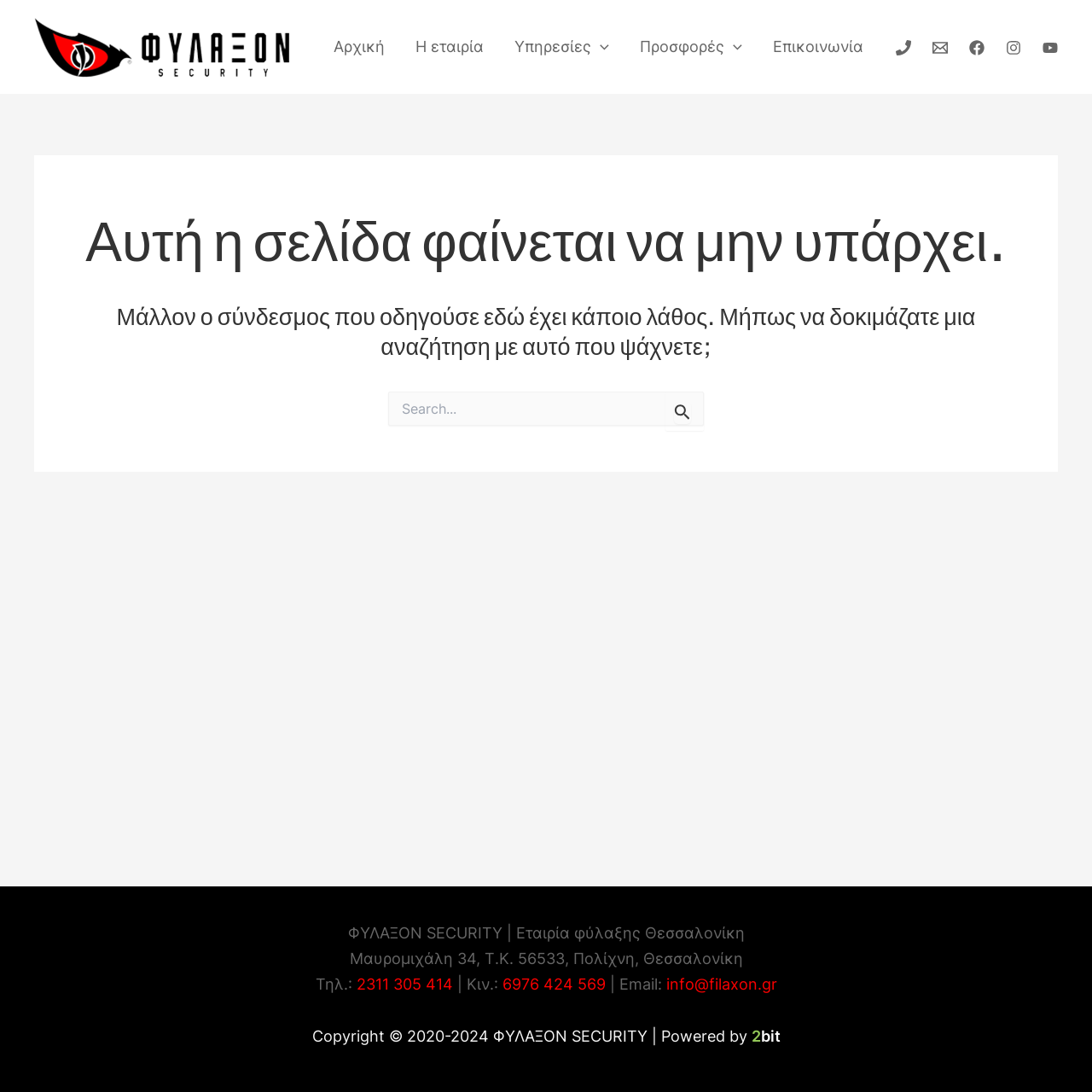Summarize the contents and layout of the webpage in detail.

This webpage appears to be an error page, indicating that the requested page does not exist. At the top, there is a navigation bar with links to the website's primary pages, including "Αρχική" (Home), "Η εταιρία" (The Company), "Υπηρεσίες" (Services), "Προσφορές" (Offers), and "Επικοινωνία" (Contact). 

Below the navigation bar, there is a prominent header stating "Αυτή η σελίδα φαίνεται να μην υπάρχει" (This page appears to not exist). This is followed by a subheading suggesting that the link leading to this page may be incorrect and offering a search function to find what the user is looking for.

The search function is located in the middle of the page and consists of a search box with a button labeled "Υποβολή αναζήτησης" (Submit Search). 

At the bottom of the page, there is a footer section with contact information, including phone numbers, email, and social media links. The footer also displays the company's address and copyright information.